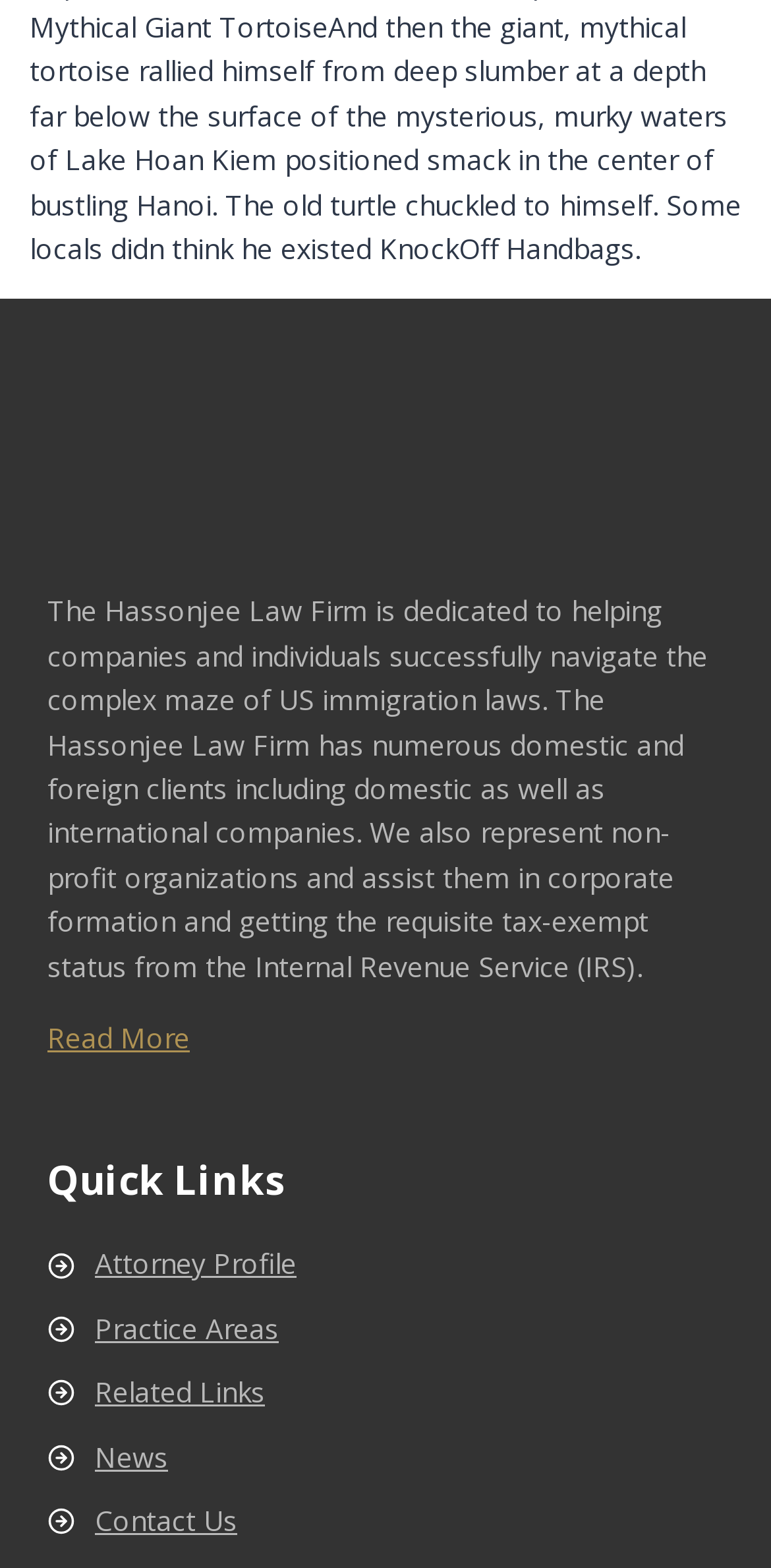What type of clients does The Hassonjee Law Firm have?
Respond to the question with a single word or phrase according to the image.

Domestic and foreign companies